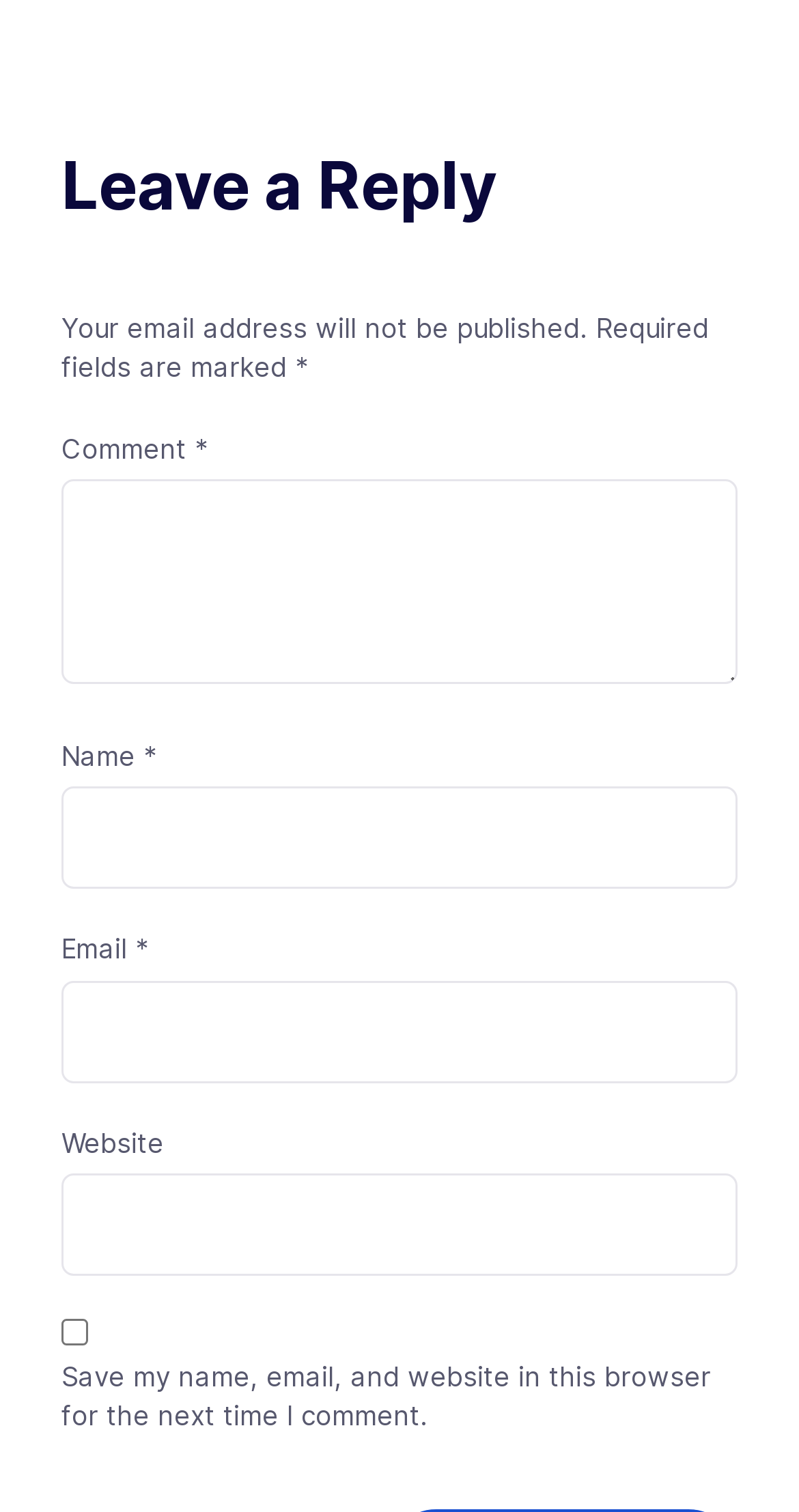Provide a thorough and detailed response to the question by examining the image: 
What is the default state of the checkbox?

The checkbox 'Save my name, email, and website in this browser for the next time I comment' is initially unchecked, indicating that the user's information will not be saved by default.